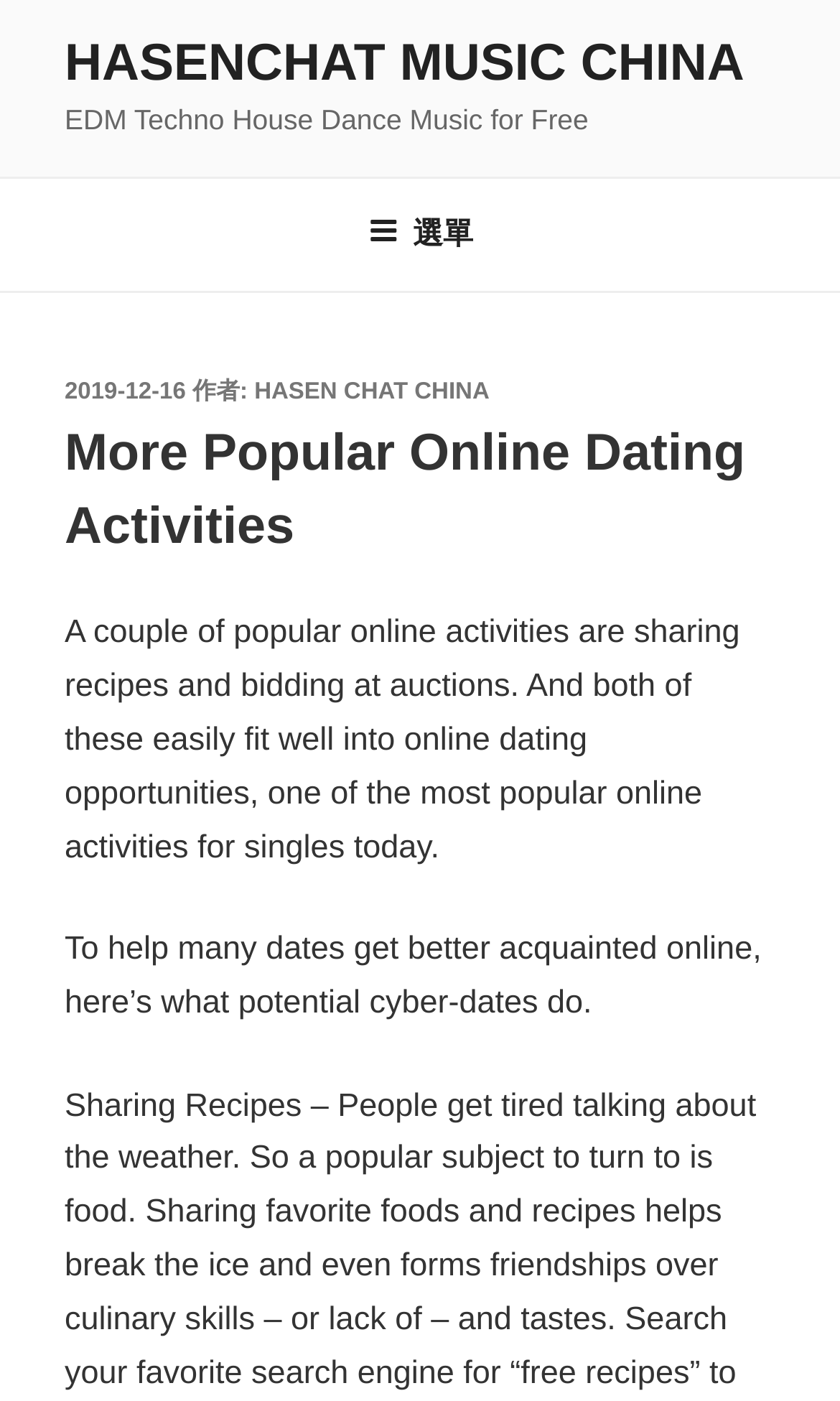Refer to the image and provide an in-depth answer to the question:
Who is the author of the article?

The author of the article can be found in the header section, where it says '作者: HASEN CHAT CHINA'.